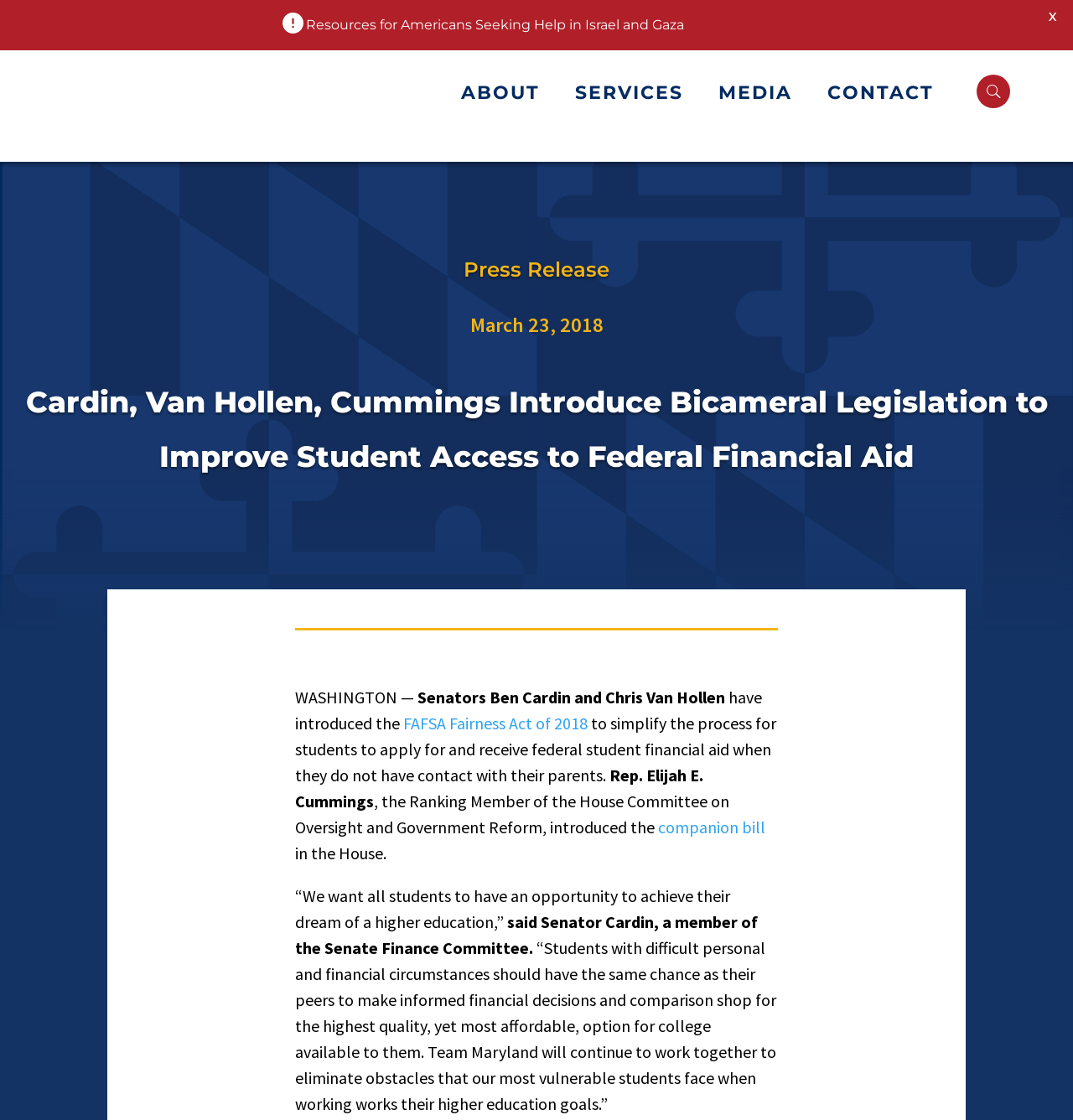What is the date of the press release?
Could you please answer the question thoroughly and with as much detail as possible?

I found the date of the press release by looking at the static text element with the content 'March 23, 2018' which is located below the 'Press Release' header.